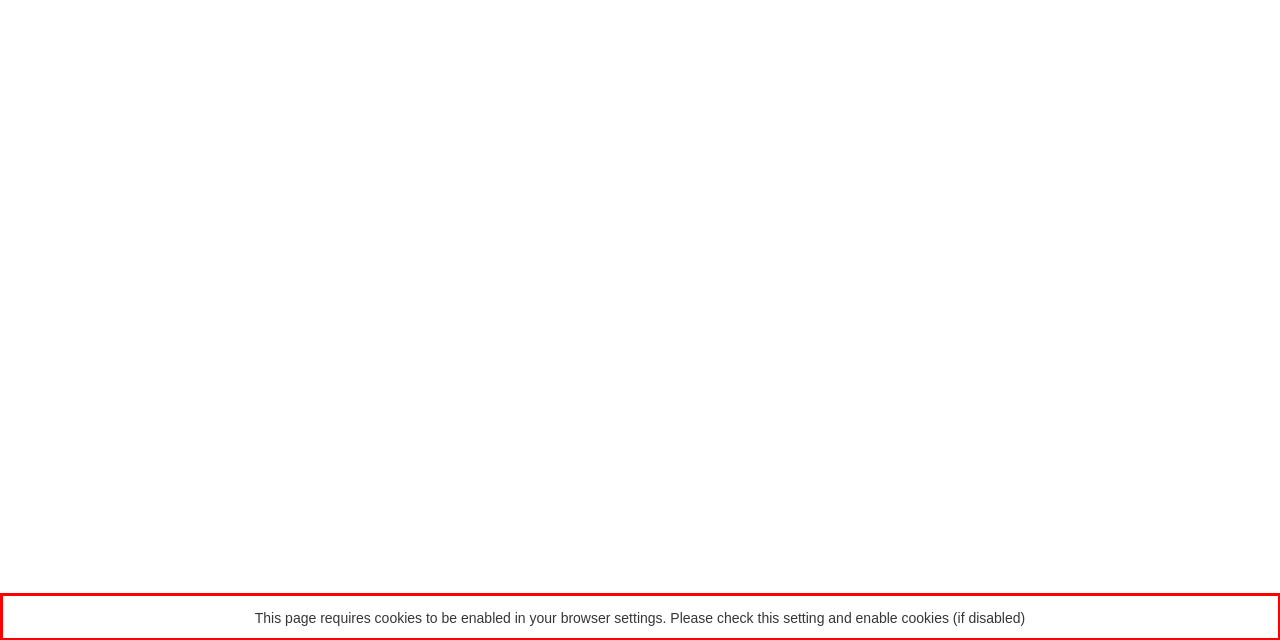Observe the screenshot of the webpage that includes a red rectangle bounding box. Conduct OCR on the content inside this red bounding box and generate the text.

This page requires cookies to be enabled in your browser settings. Please check this setting and enable cookies (if disabled)